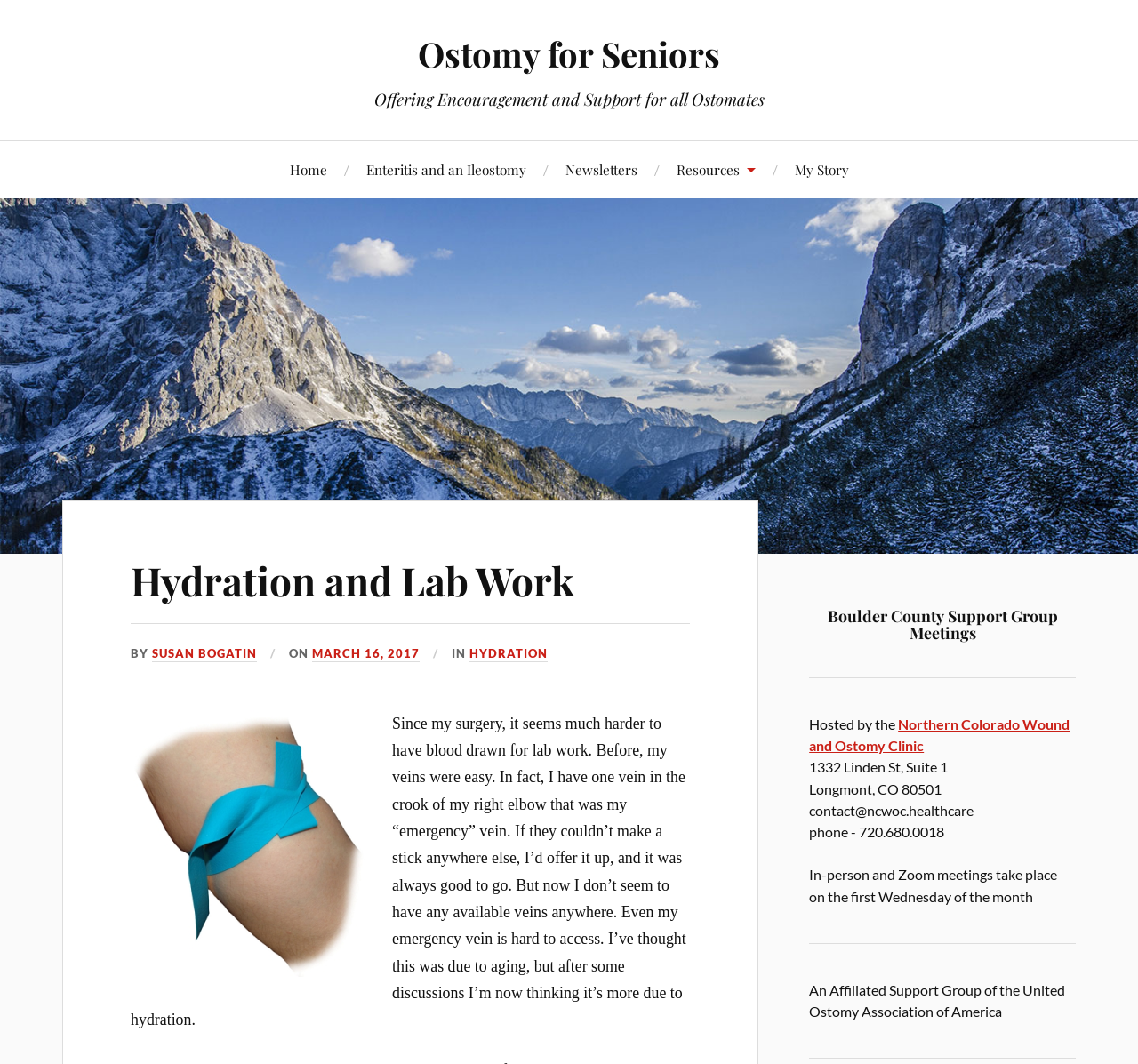Provide an in-depth caption for the contents of the webpage.

The webpage is about Ostomy for Seniors, with a focus on hydration and lab work. At the top, there is a navigation menu with links to "Home", "Enteritis and an Ileostomy", "Newsletters", "Resources", and "My Story". Below the navigation menu, there is a large heading that reads "Offering Encouragement and Support for all Ostomates".

On the left side of the page, there is a figure that takes up about half of the page's width. Within this figure, there is a heading that reads "Hydration and Lab Work", followed by a link to the same title. Below the heading, there is a byline that reads "BY SUSAN BOGATIN ON MARCH 16, 2017". 

The main content of the page is a personal story about the author's experience with having blood drawn for lab work after surgery. The text explains that the author's veins were easy to access before surgery, but now they are harder to access, and the author wonders if it's due to aging or hydration.

On the right side of the page, there is a section about the Boulder County Support Group Meetings, hosted by the Northern Colorado Wound and Ostomy Clinic. The section includes the clinic's address, contact information, and meeting details.